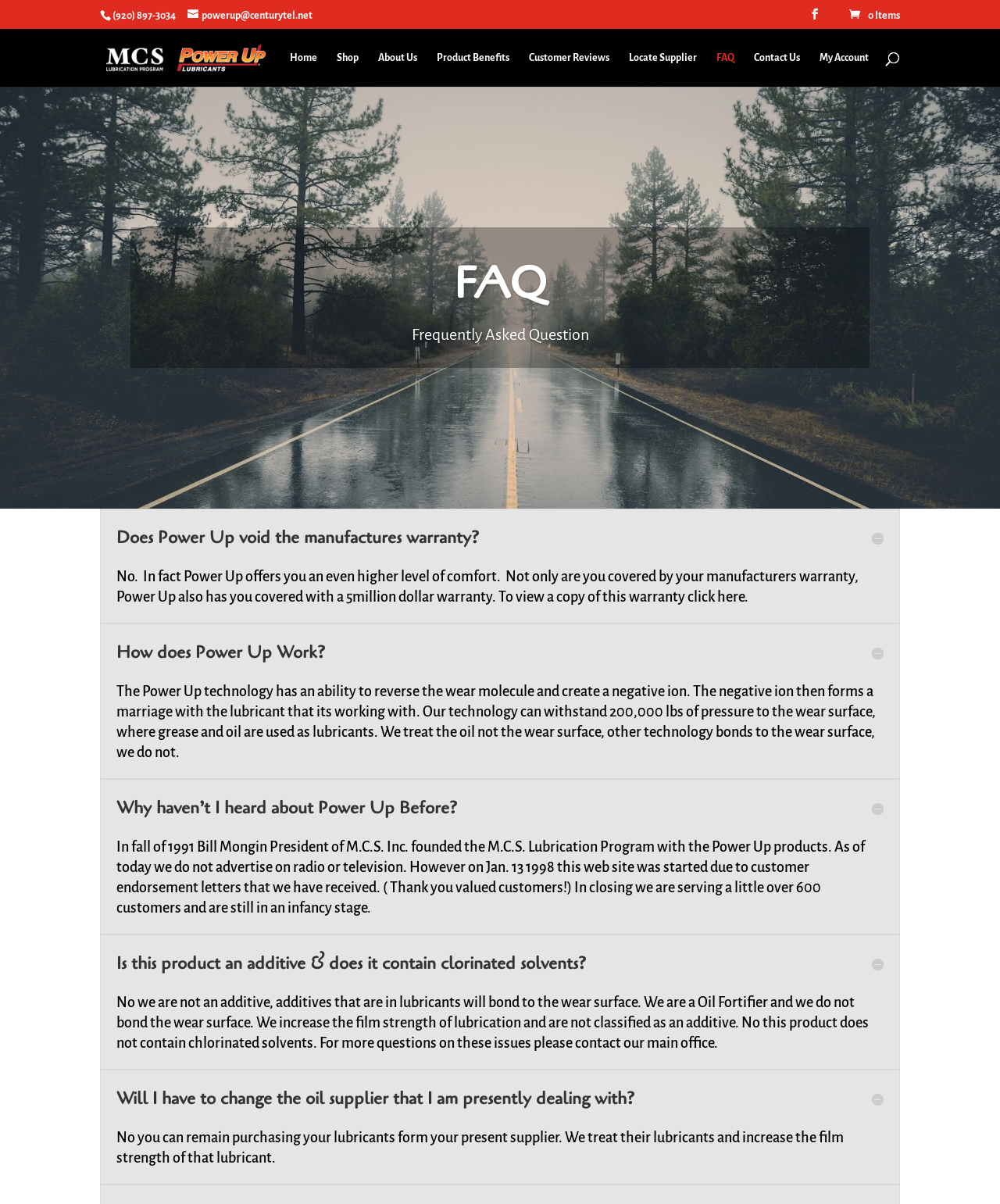Give a detailed account of the webpage.

The webpage is about PowerUp Oil Fortifier, a product that increases the film strength of lubrication without bonding to the wear surface. At the top left corner, there is a phone number "(920) 897-3034" and an email address "powerup@centurytel.net". Next to the email address, there are three icons, including a shopping cart, a Facebook icon, and a Twitter icon.

Below the top section, there is a navigation menu with links to "Home", "Shop", "About Us", "Product Benefits", "Customer Reviews", "Locate Supplier", "FAQ", "Contact Us", and "My Account". 

On the main content area, there is a search bar at the top, allowing users to search for specific keywords. Below the search bar, there is a table with a heading "FAQ" and several frequently asked questions about PowerUp Oil Fortifier. Each question is followed by a detailed answer. The questions include "Does Power Up void the manufactures warranty?", "How does Power Up Work?", "Why haven’t I heard about Power Up Before?", "Is this product an additive & does it contain clorinated solvents?", and "Will I have to change the oil supplier that I am presently dealing with?".

To the left of the navigation menu, there is an image of "Power Up Lubrications MCS Dist Coleman WI", which is likely a logo or a banner for the company.